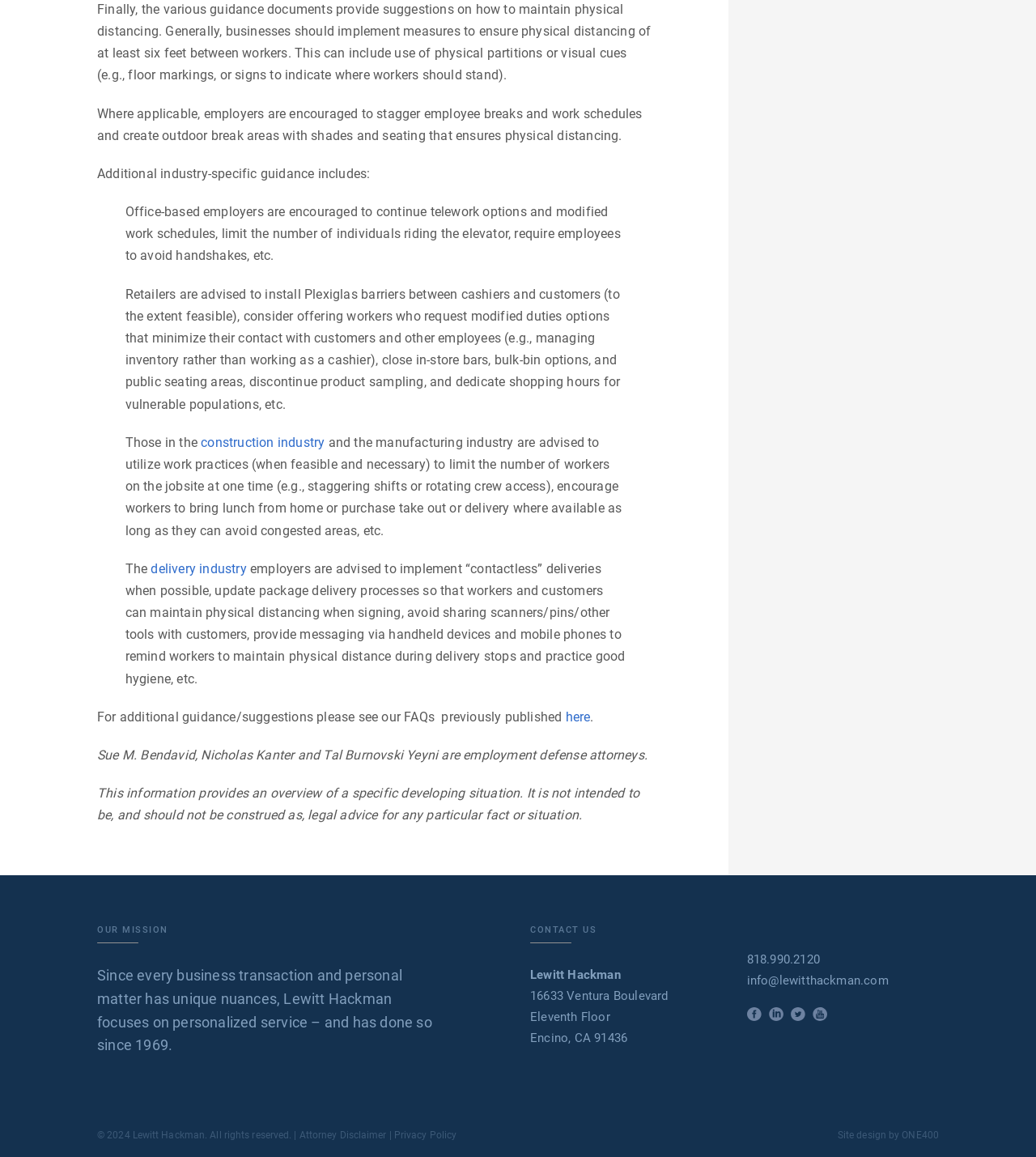Answer the question below using just one word or a short phrase: 
What is the recommended physical distancing between workers?

at least six feet